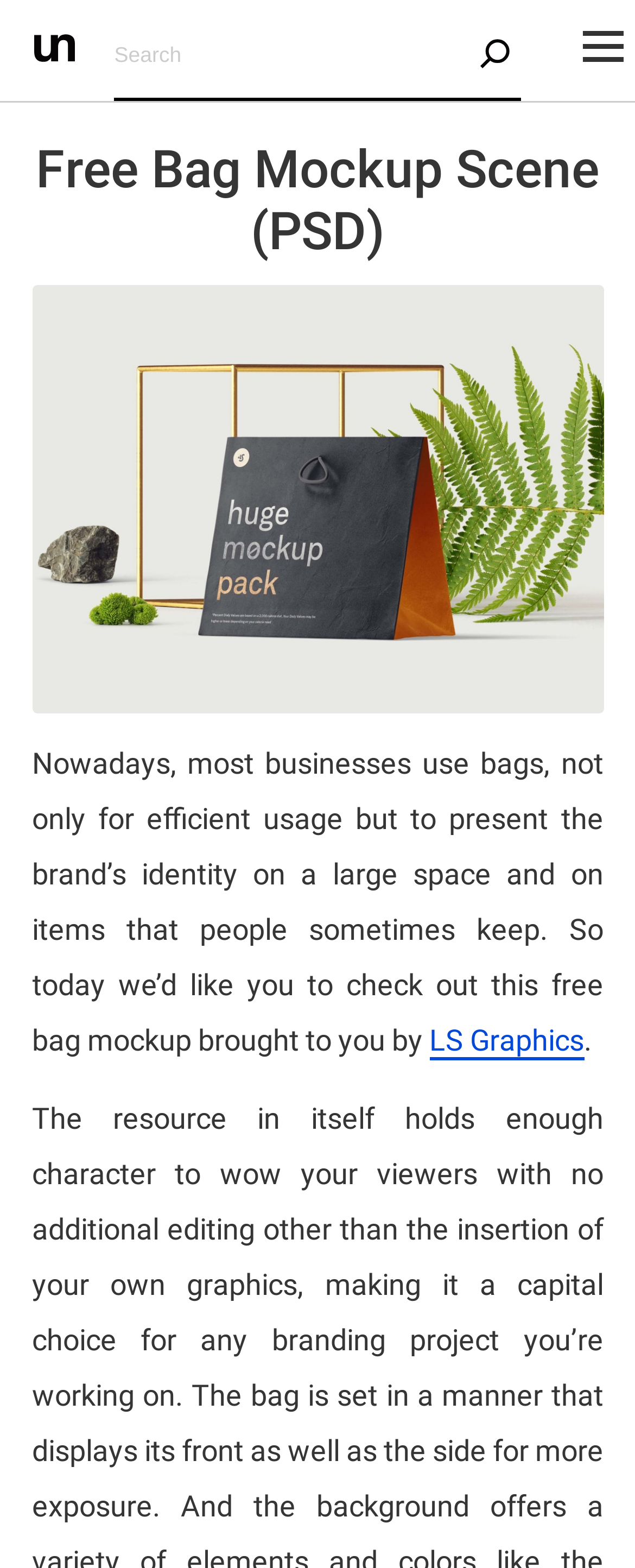What is the format of the bag mockup?
Use the information from the screenshot to give a comprehensive response to the question.

The webpage title 'Free Bag Mockup Scene (PSD)' indicates that the format of the bag mockup is PSD, which is a file format used for graphic design.